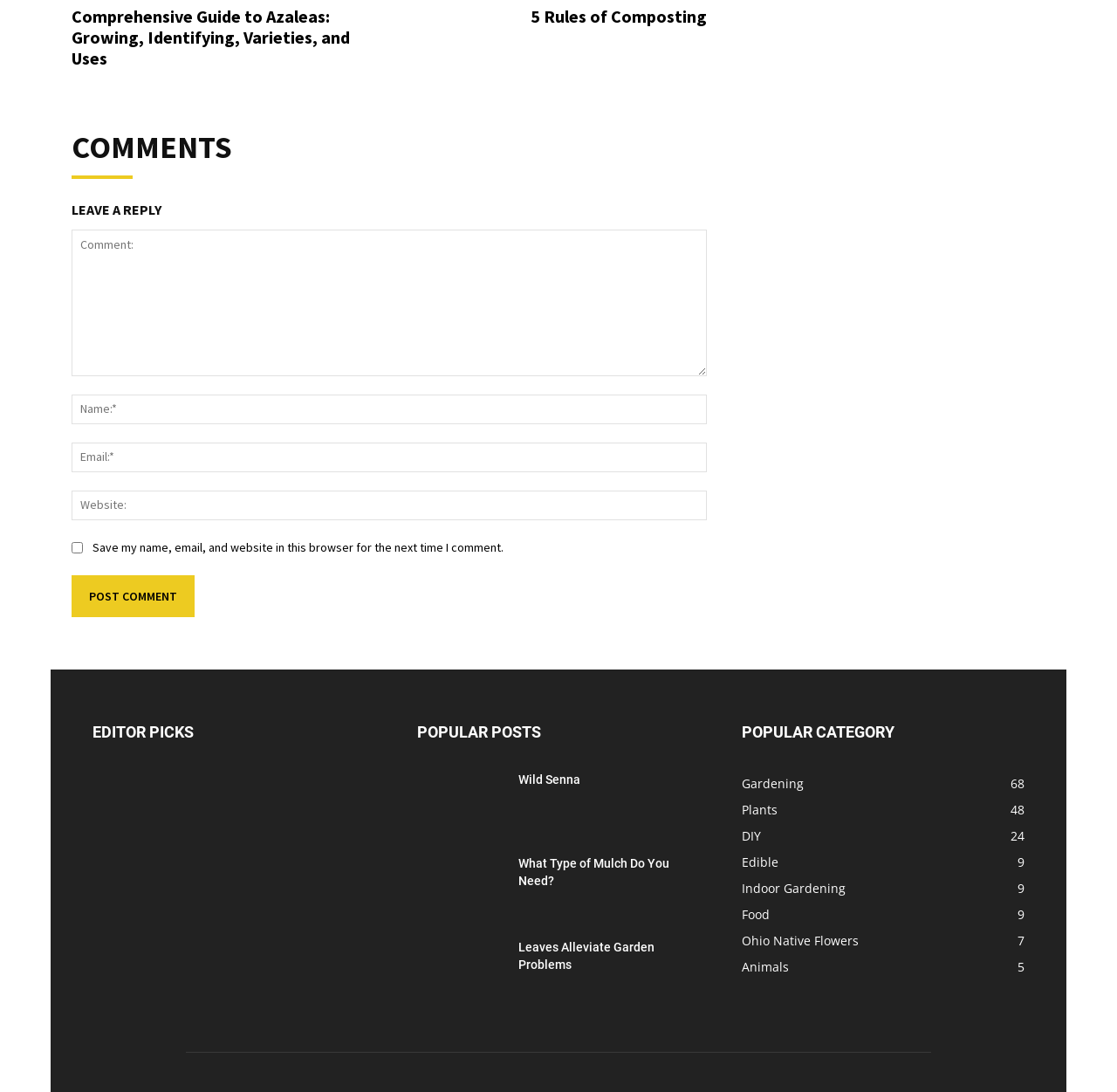By analyzing the image, answer the following question with a detailed response: What type of content is featured in the 'EDITOR PICKS' section?

The 'EDITOR PICKS' section contains links and images, which are likely featured content or recommended articles, as they are presented in a separate section with a distinct heading.